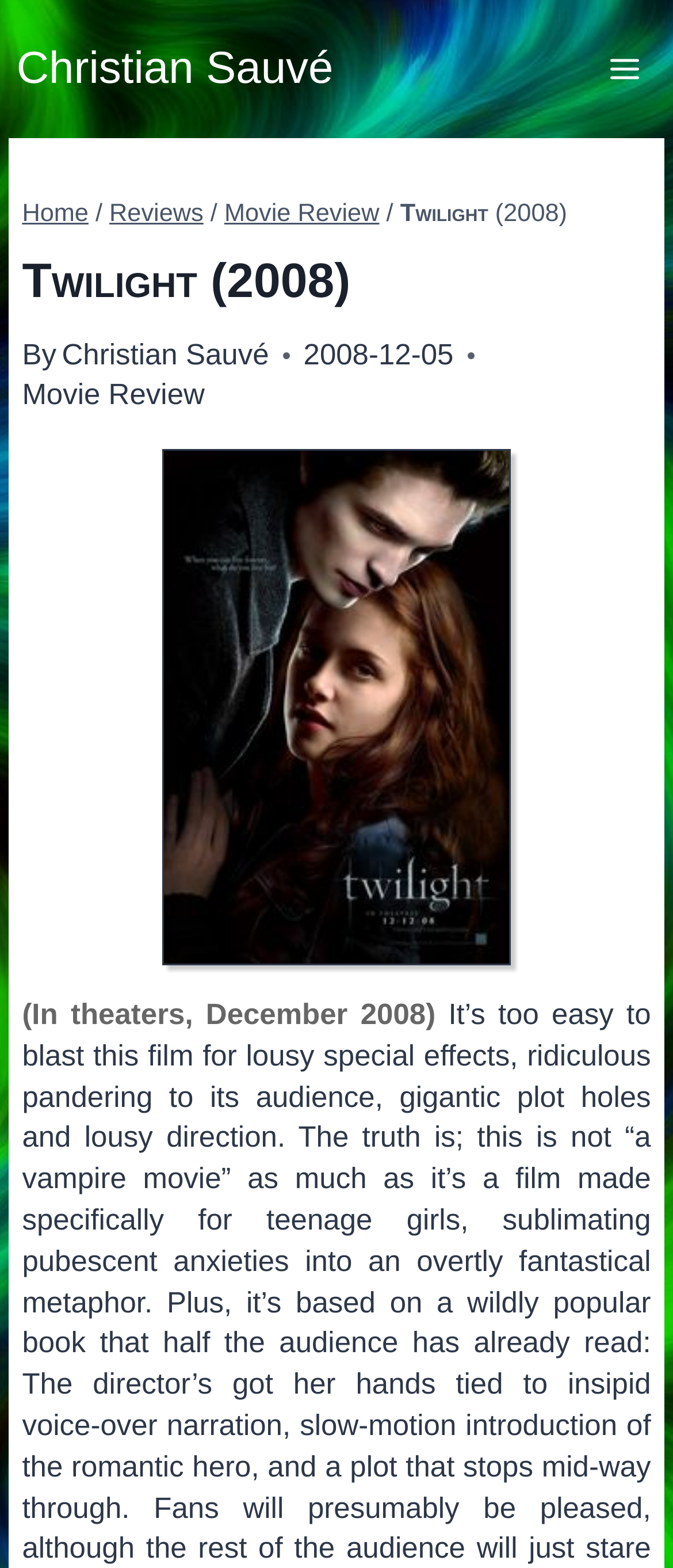Who is the author of the movie review?
Respond to the question with a single word or phrase according to the image.

Christian Sauvé